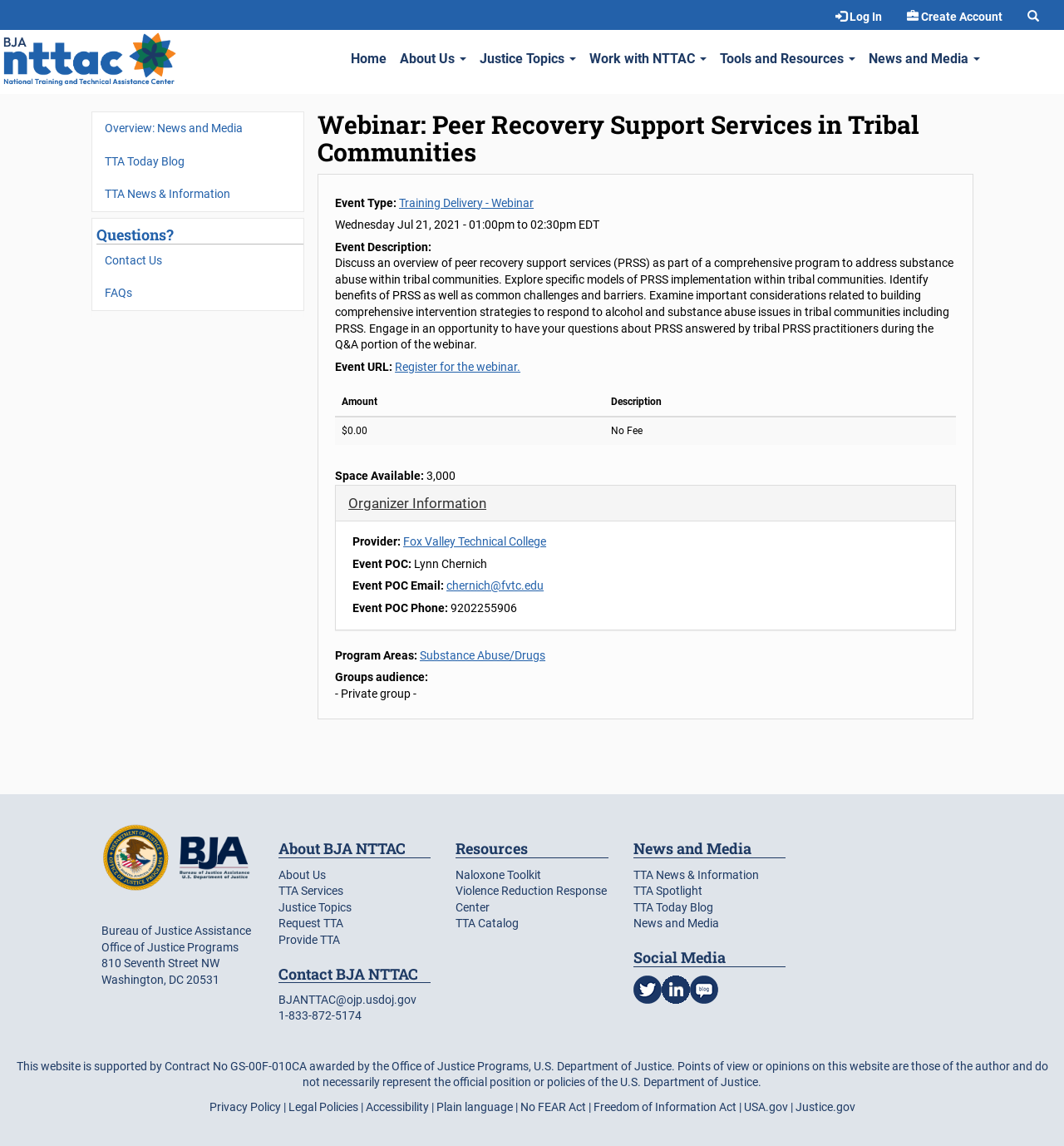Use a single word or phrase to answer the question:
How many spaces are available for the webinar?

3,000